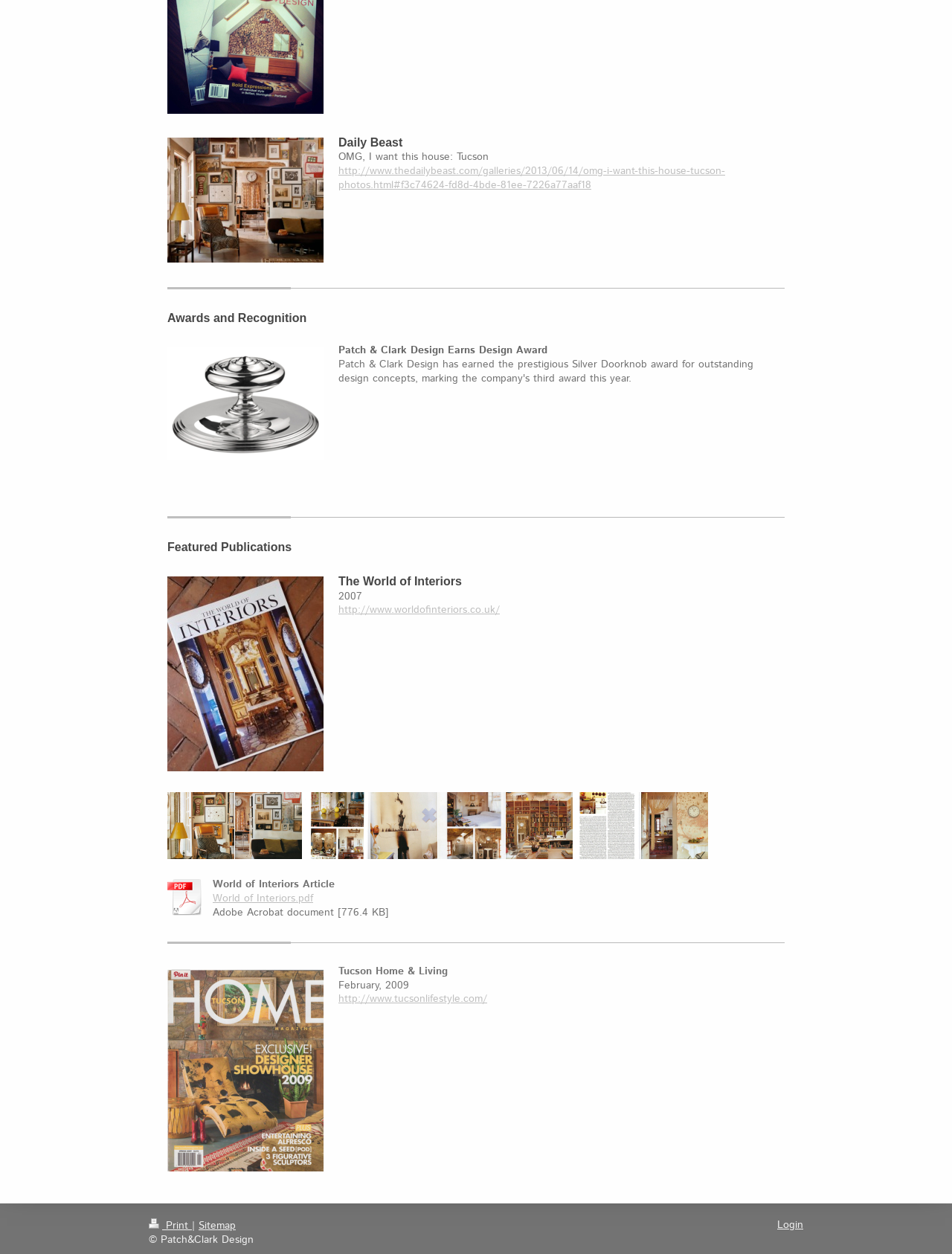Identify the bounding box for the UI element that is described as follows: "World of Interiors.pdf".

[0.223, 0.71, 0.329, 0.722]